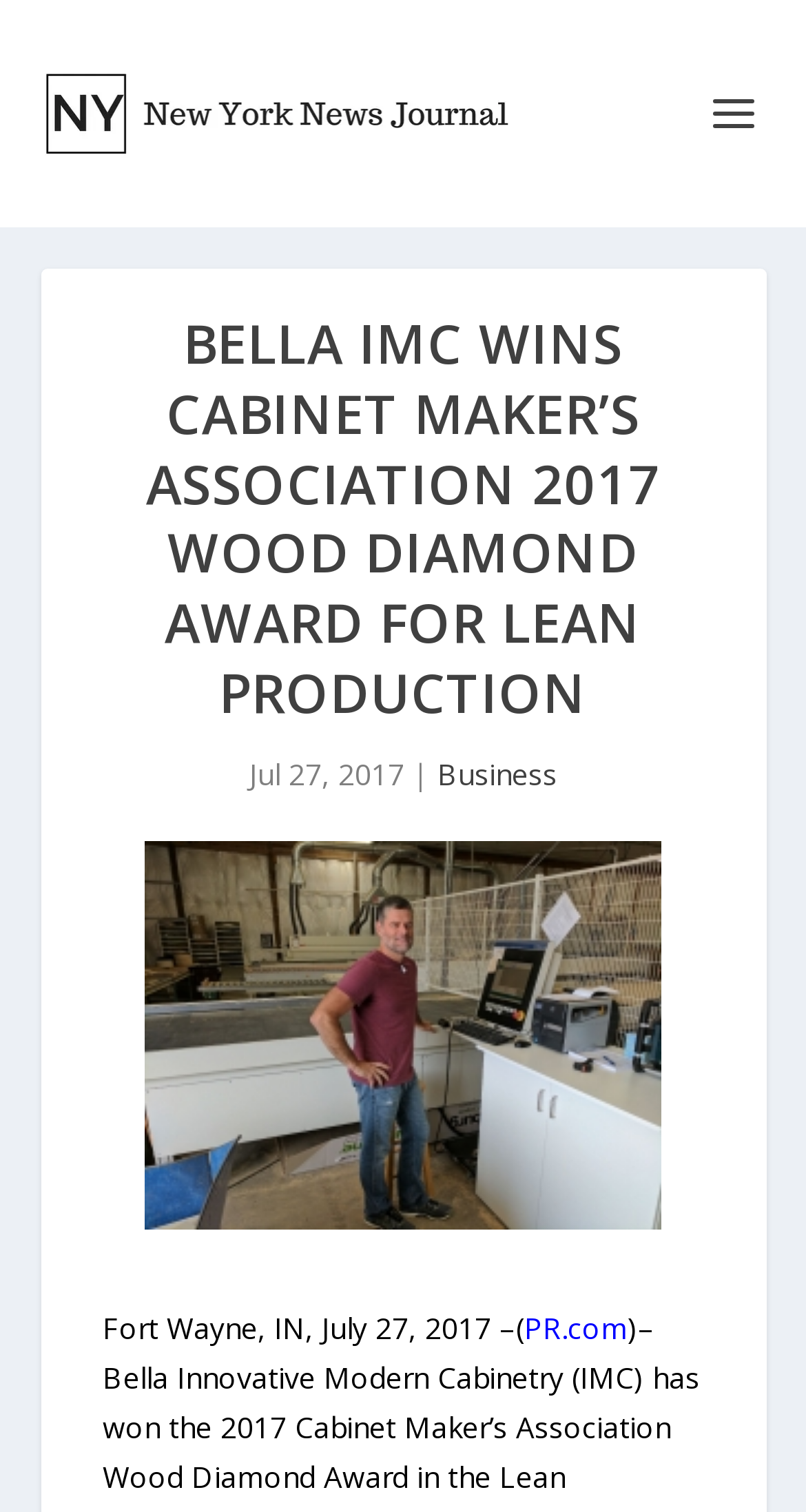Provide the bounding box coordinates of the HTML element described by the text: "PR.com".

[0.65, 0.866, 0.778, 0.892]